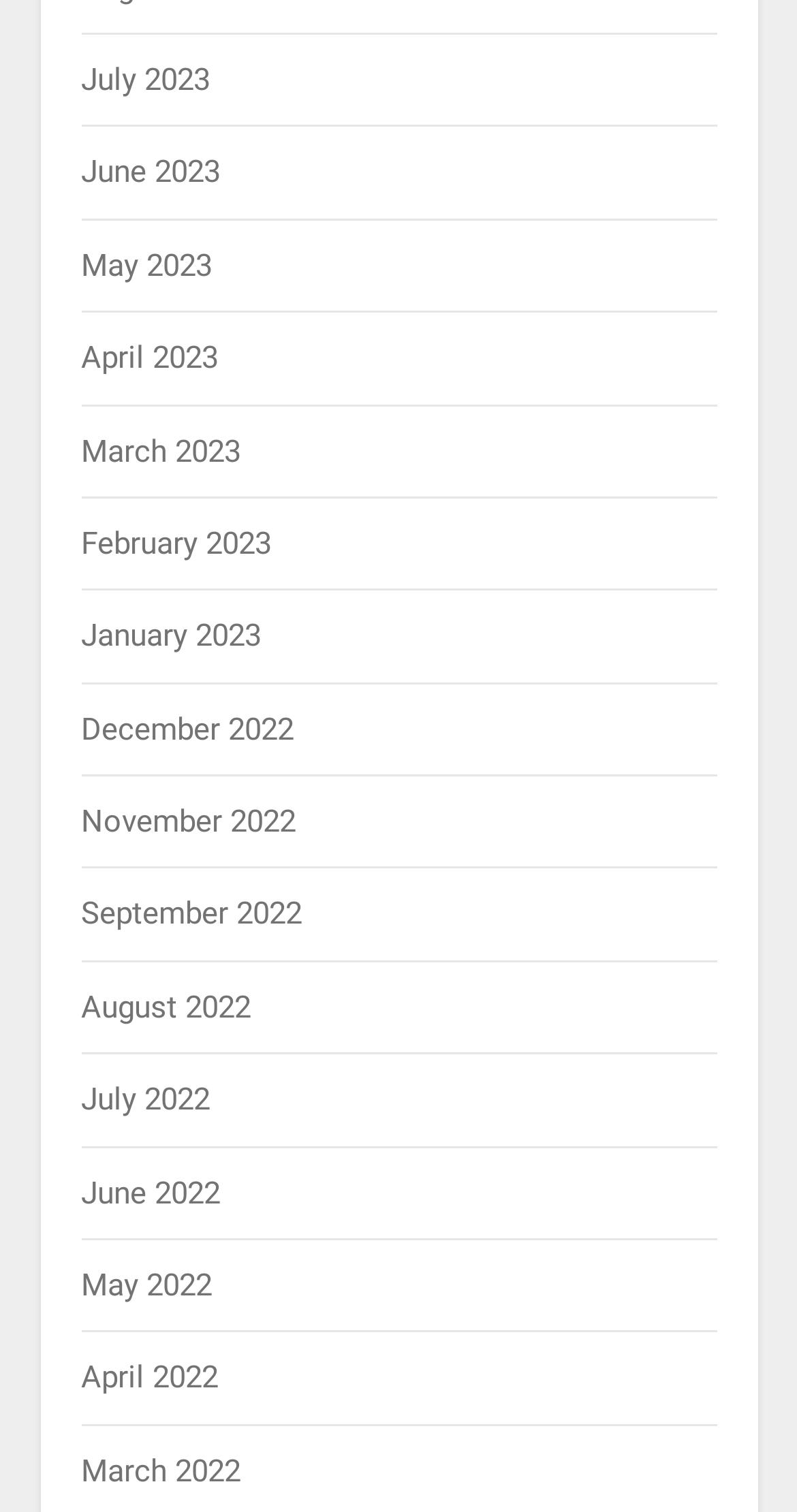With reference to the screenshot, provide a detailed response to the question below:
What is the earliest month listed?

I looked at the list of links and found that the earliest month listed is March 2022, which is at the bottom of the list.